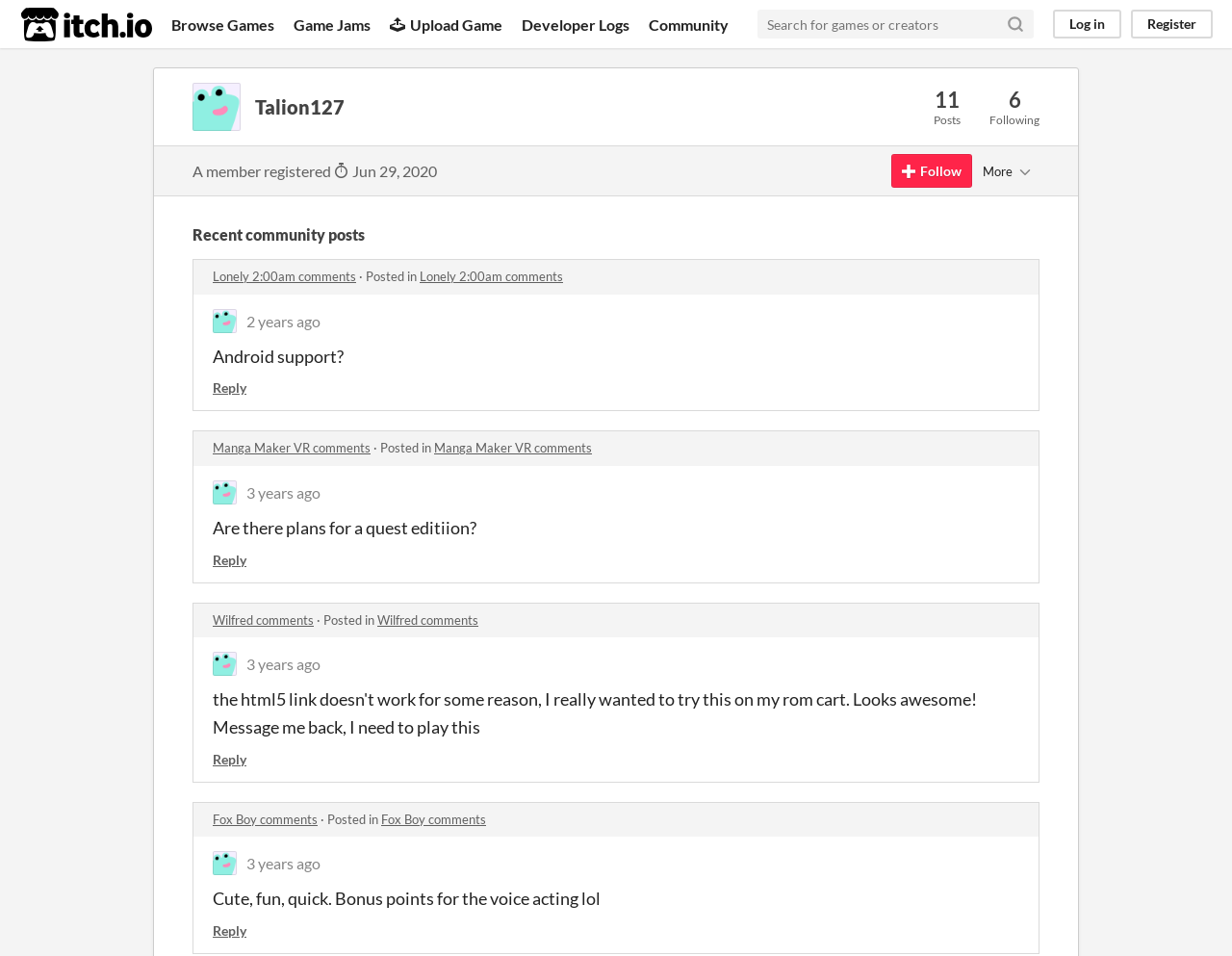What is the logo of the website?
Please answer the question with as much detail as possible using the screenshot.

The logo of the website is located at the top left corner of the webpage, and it is an image with the text 'itch.io' next to it.